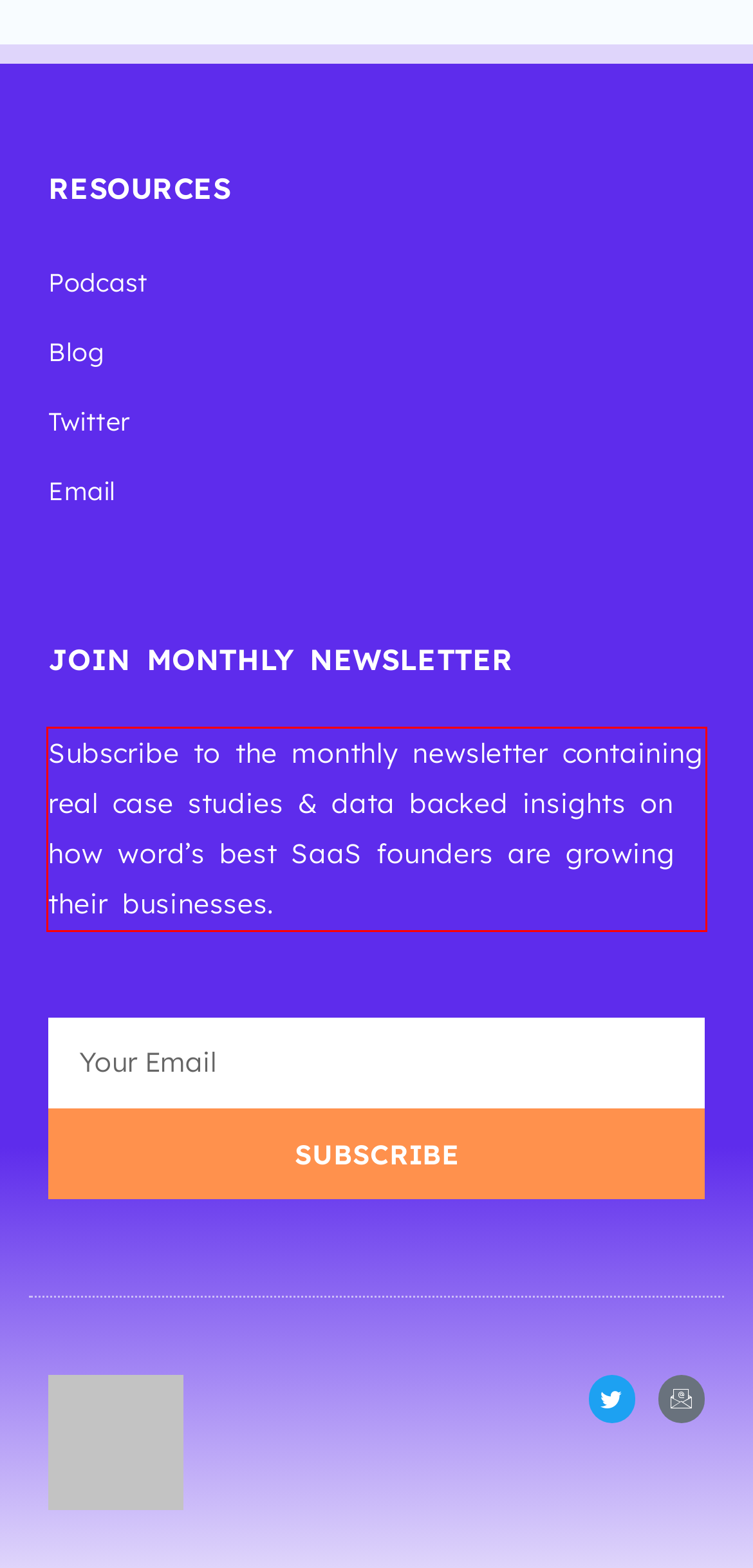From the given screenshot of a webpage, identify the red bounding box and extract the text content within it.

Subscribe to the monthly newsletter containing real case studies & data backed insights on how word’s best SaaS founders are growing their businesses.